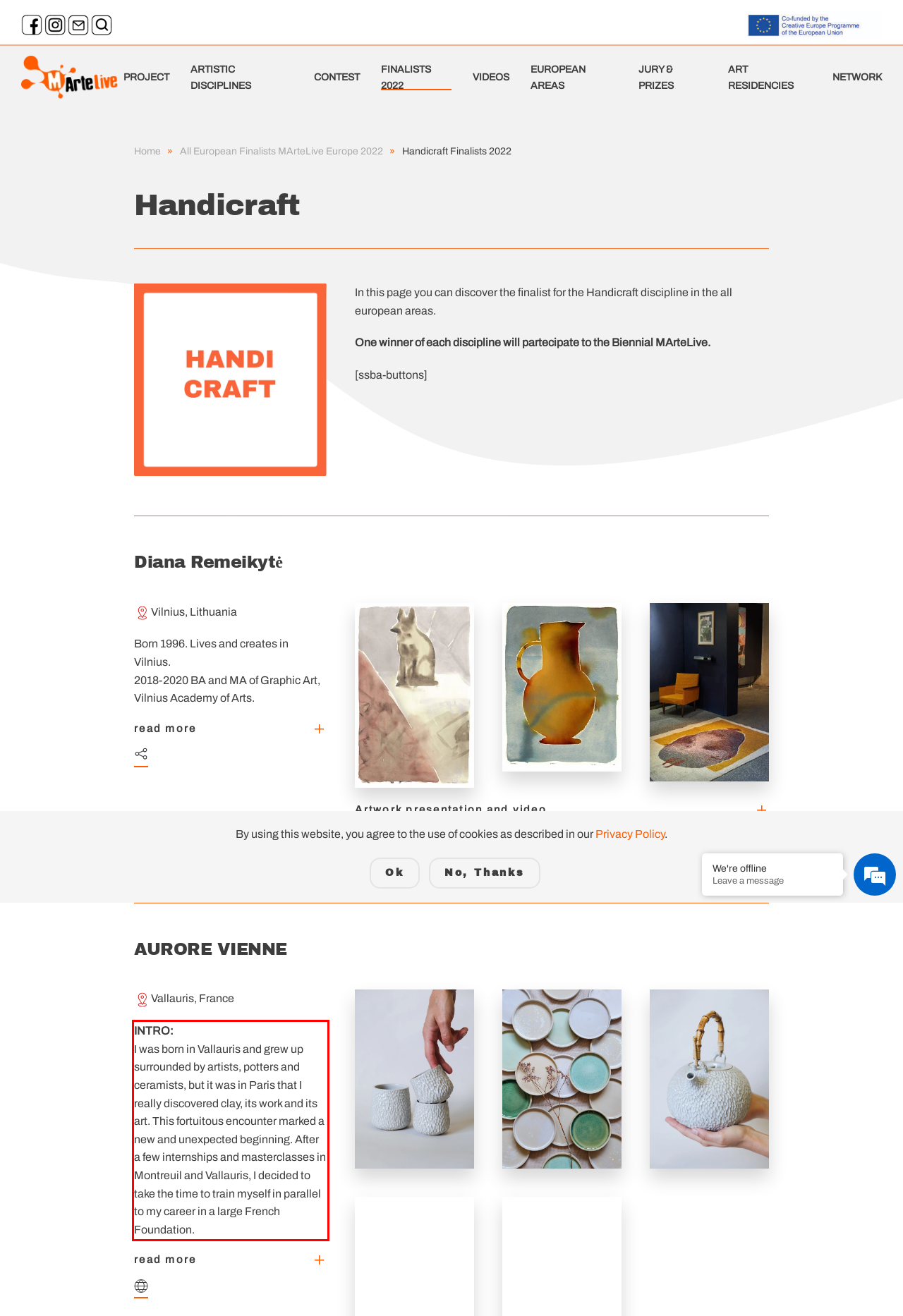Using OCR, extract the text content found within the red bounding box in the given webpage screenshot.

INTRO: I was born in Vallauris and grew up surrounded by artists, potters and ceramists, but it was in Paris that I really discovered clay, its work and its art. This fortuitous encounter marked a new and unexpected beginning. After a few internships and masterclasses in Montreuil and Vallauris, I decided to take the time to train myself in parallel to my career in a large French Foundation.